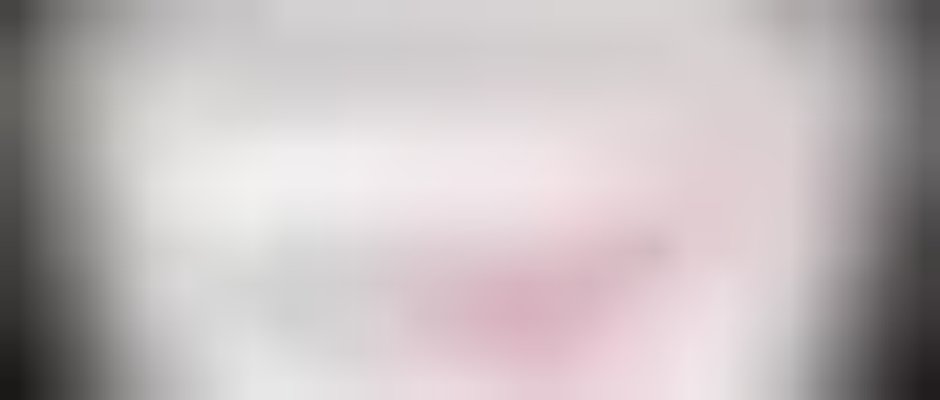Examine the screenshot and answer the question in as much detail as possible: What reflects the company's commitment to quality?

The caption describes the background as presenting a clean and professional aesthetic, which reflects the company's commitment to quality in paving solutions, implying that the company's attention to detail and professionalism are evident in the background of the image.